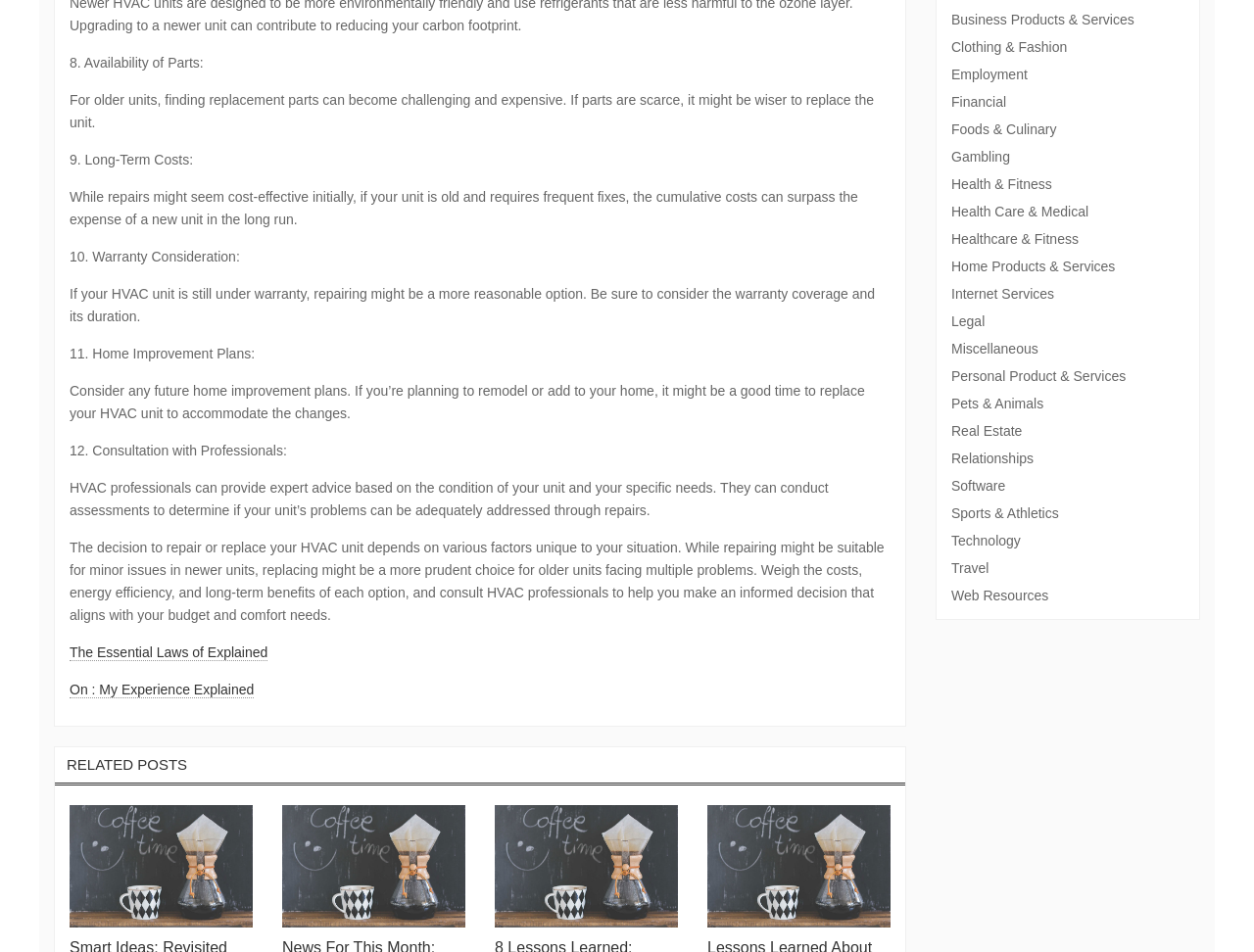Please locate the bounding box coordinates of the region I need to click to follow this instruction: "Click on 'On : My Experience Explained'".

[0.055, 0.716, 0.203, 0.733]